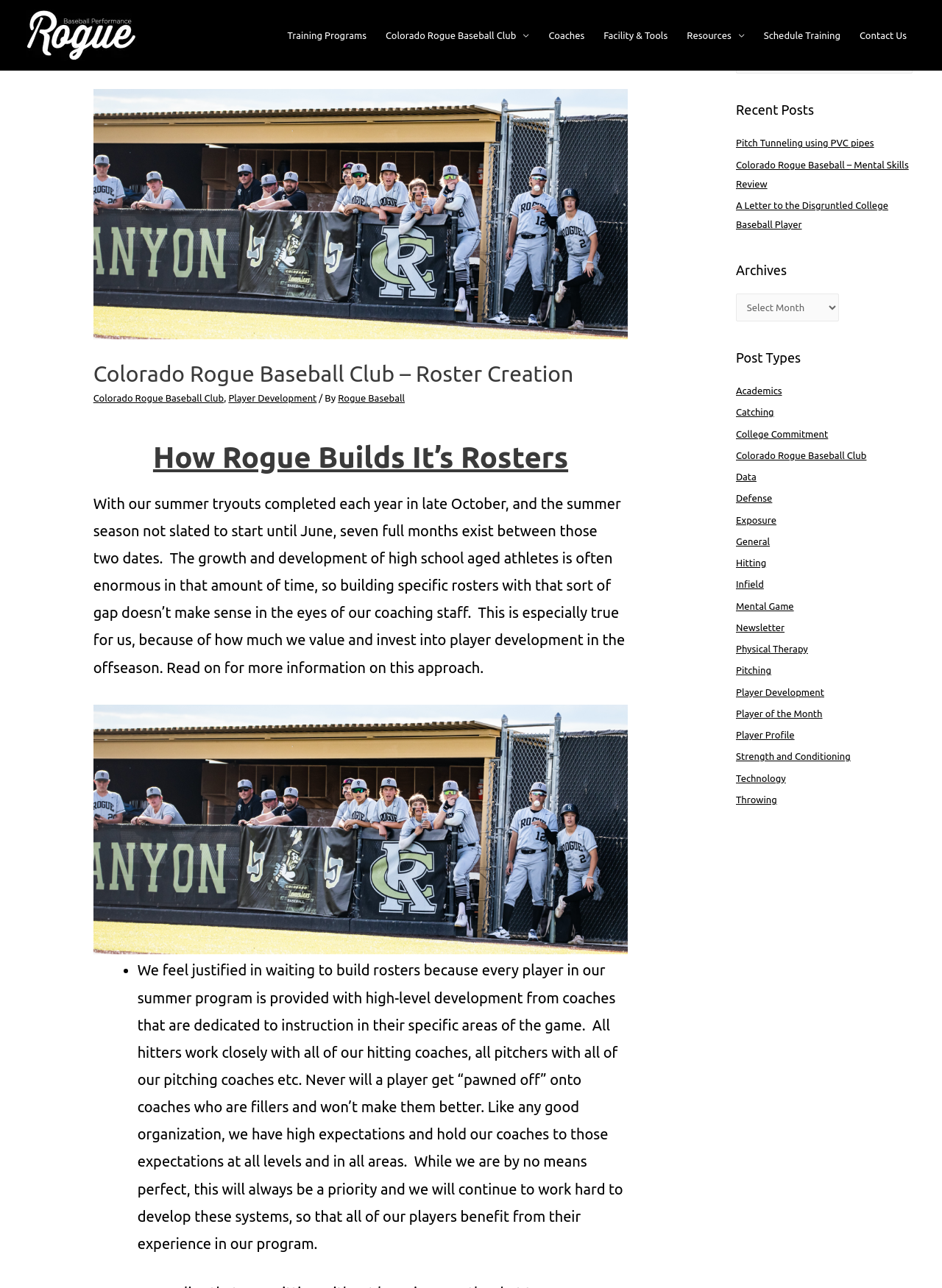Bounding box coordinates are to be given in the format (top-left x, top-left y, bottom-right x, bottom-right y). All values must be floating point numbers between 0 and 1. Provide the bounding box coordinate for the UI element described as: Technology

[0.781, 0.6, 0.834, 0.608]